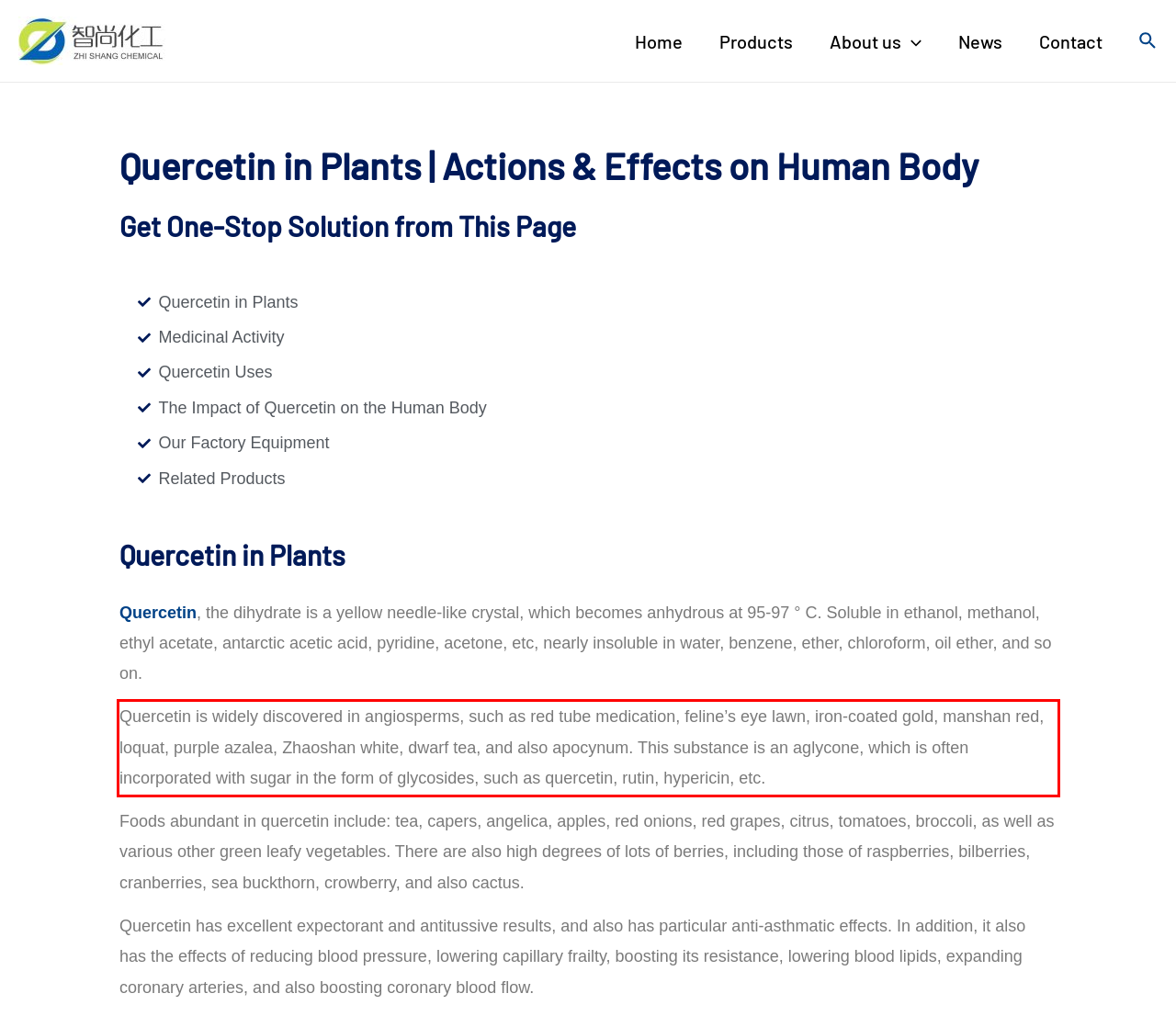Please analyze the screenshot of a webpage and extract the text content within the red bounding box using OCR.

Quercetin is widely discovered in angiosperms, such as red tube medication, feline’s eye lawn, iron-coated gold, manshan red, loquat, purple azalea, Zhaoshan white, dwarf tea, and also apocynum. This substance is an aglycone, which is often incorporated with sugar in the form of glycosides, such as quercetin, rutin, hypericin, etc.